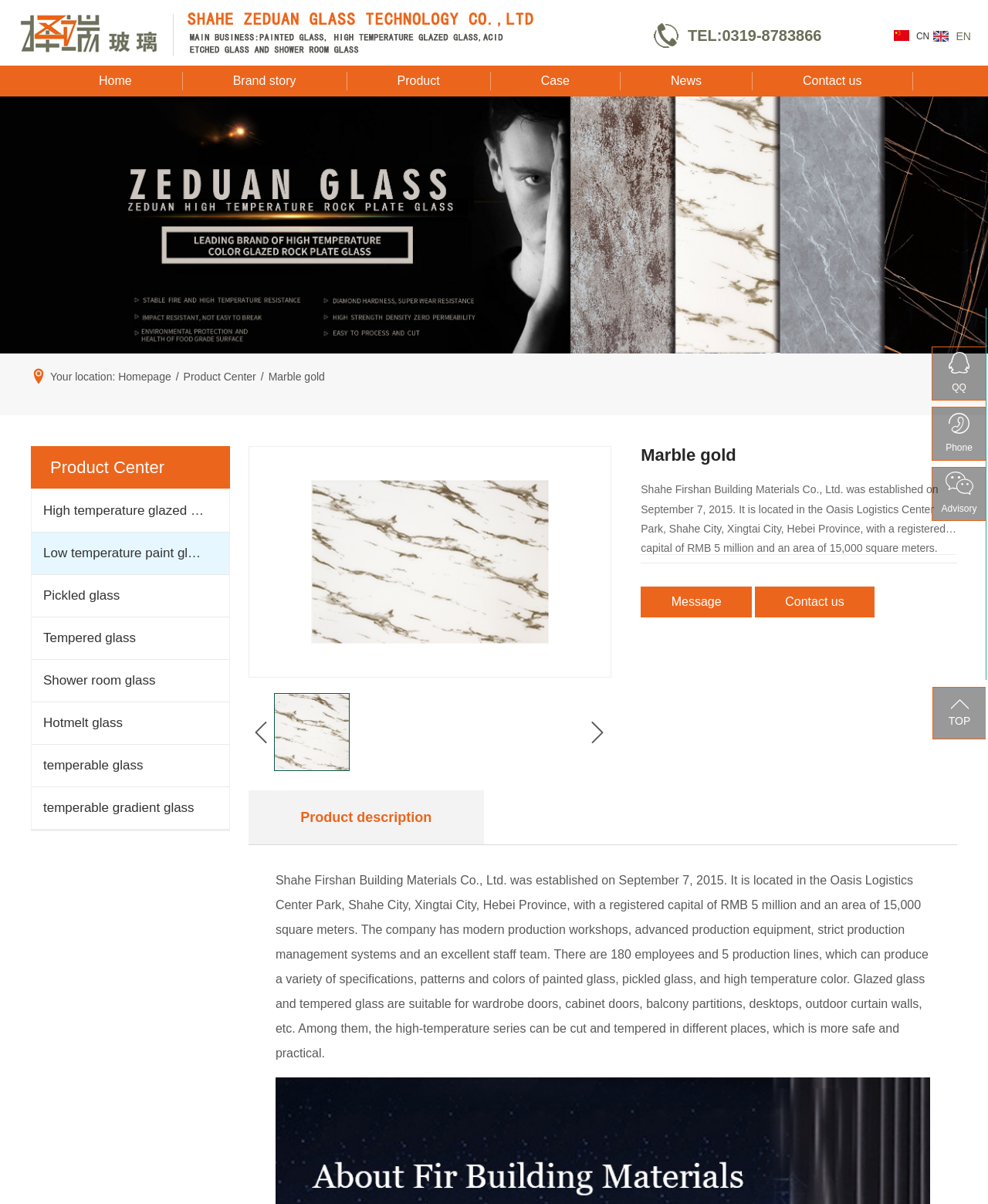For the following element description, predict the bounding box coordinates in the format (top-left x, top-left y, bottom-right x, bottom-right y). All values should be floating point numbers between 0 and 1. Description: High temperature glazed glass

[0.044, 0.417, 0.206, 0.432]